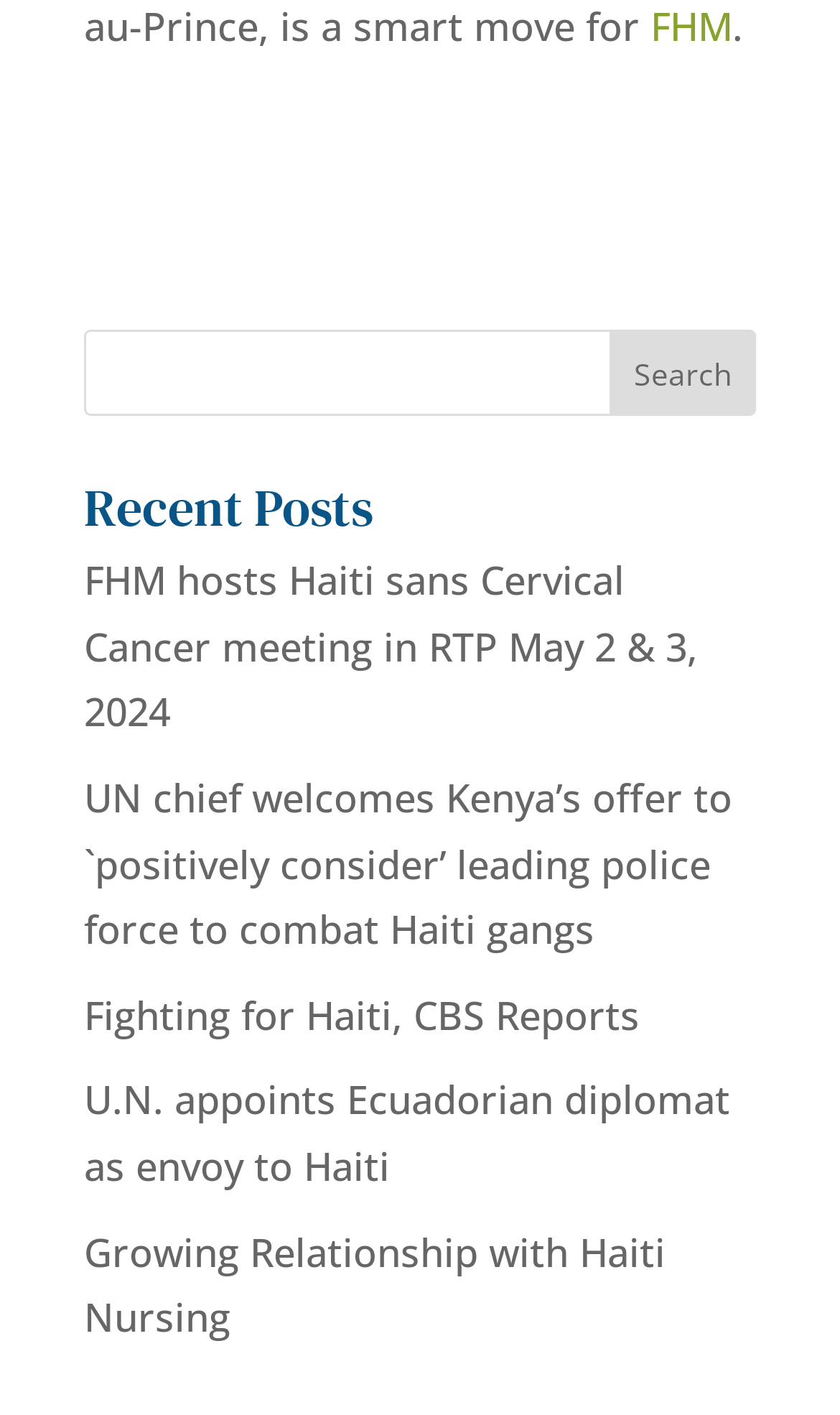How many recent posts are displayed?
Look at the image and respond with a single word or a short phrase.

5